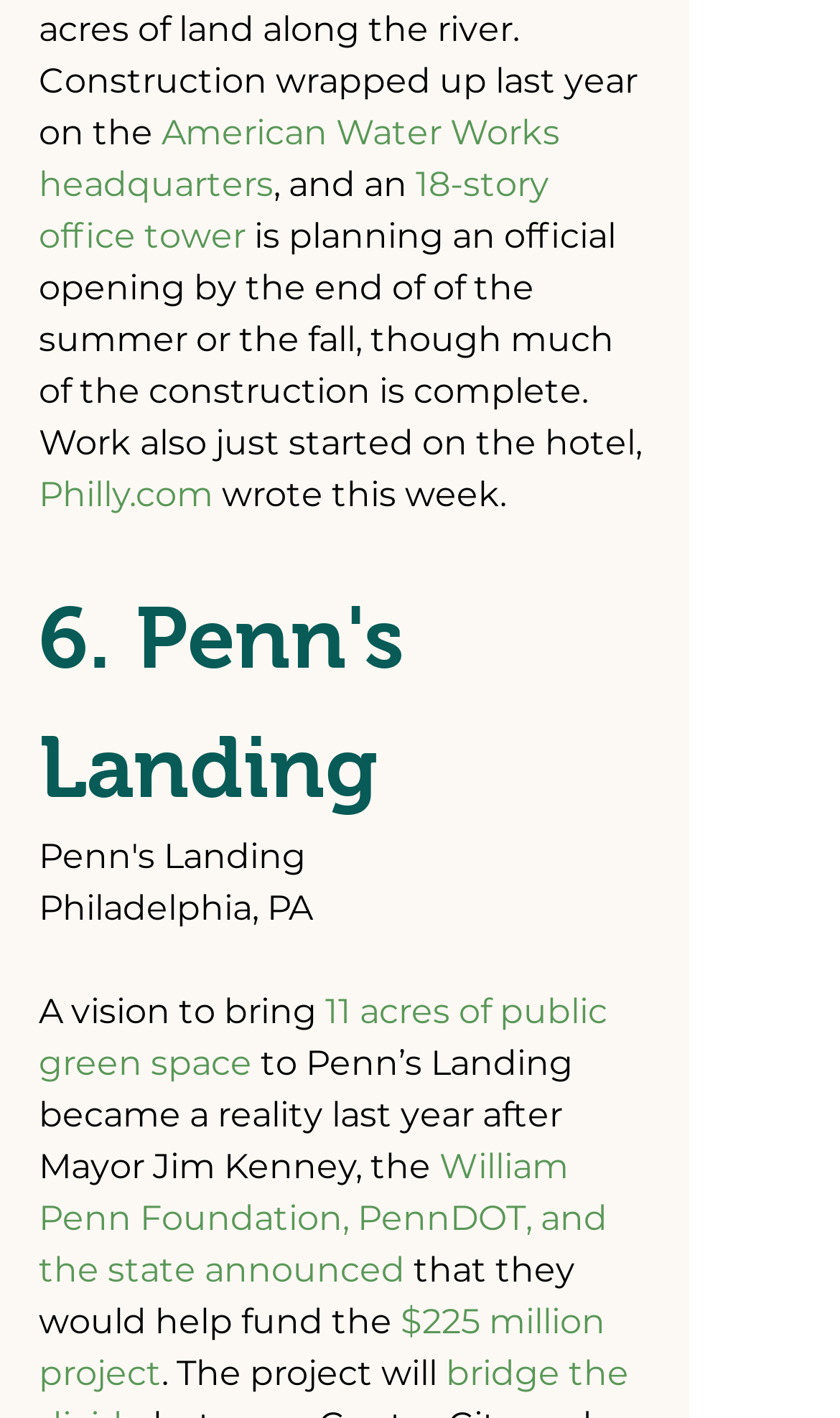Given the element description, predict the bounding box coordinates in the format (top-left x, top-left y, bottom-right x, bottom-right y). Make sure all values are between 0 and 1. Here is the element description: Philly.com

[0.046, 0.334, 0.254, 0.362]